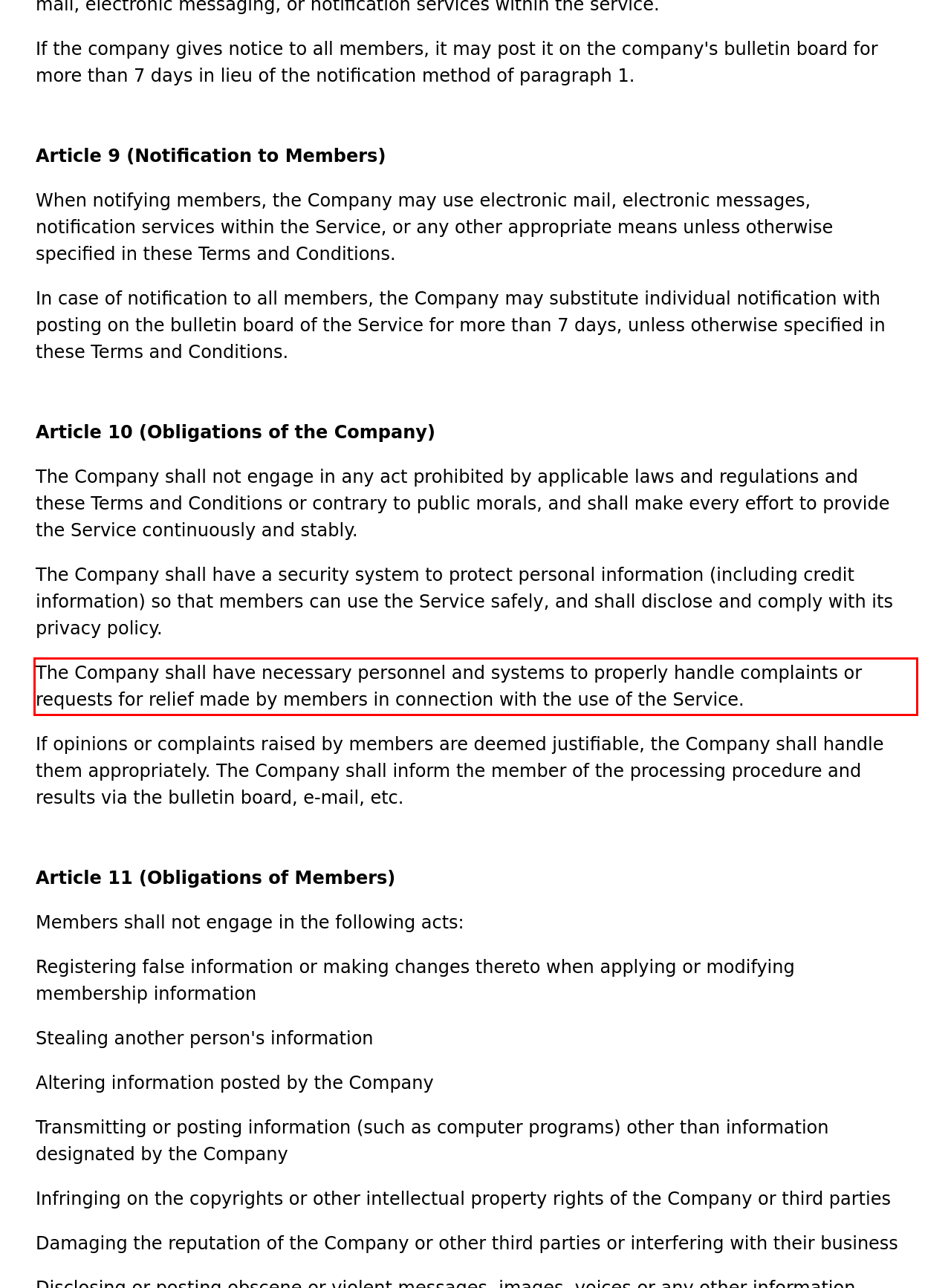Please perform OCR on the UI element surrounded by the red bounding box in the given webpage screenshot and extract its text content.

The Company shall have necessary personnel and systems to properly handle complaints or requests for relief made by members in connection with the use of the Service.